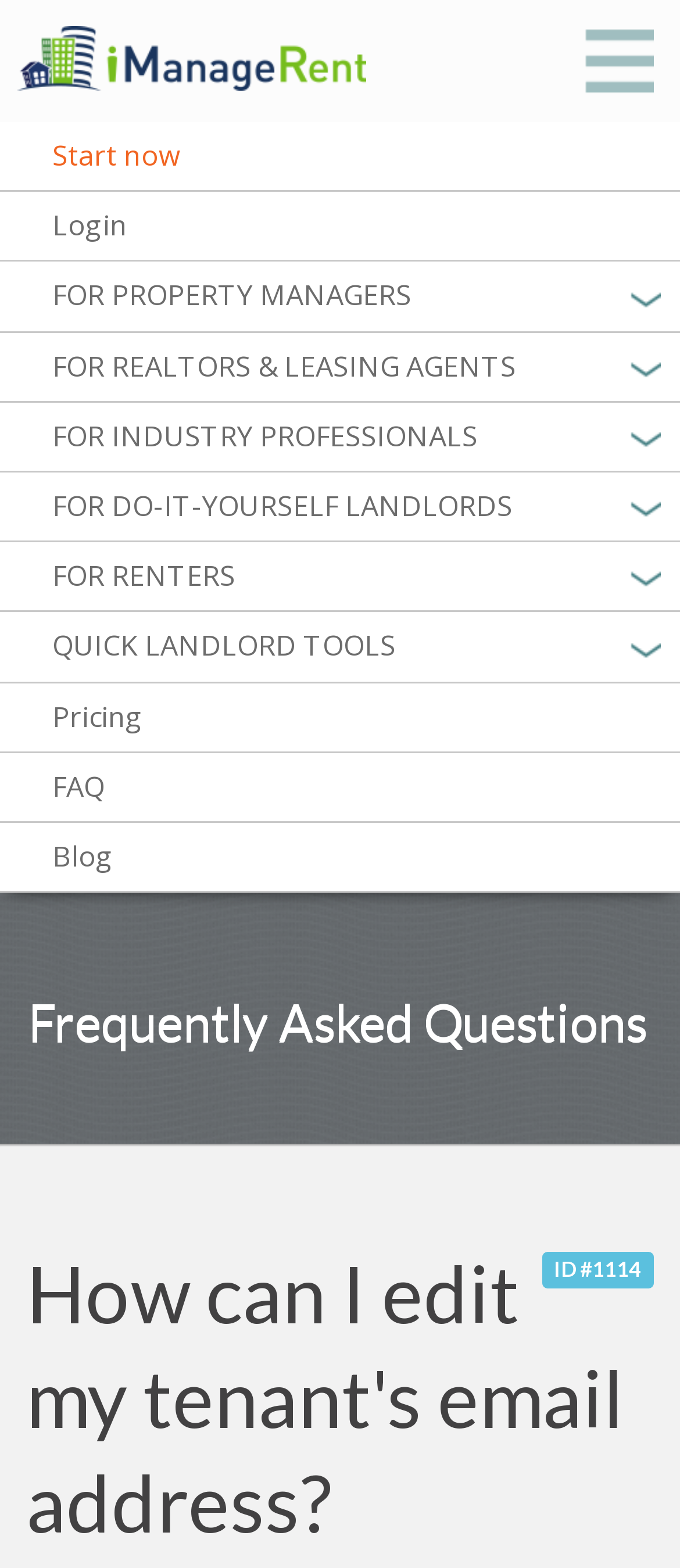Identify the bounding box coordinates of the region I need to click to complete this instruction: "Follow the website on social media".

None